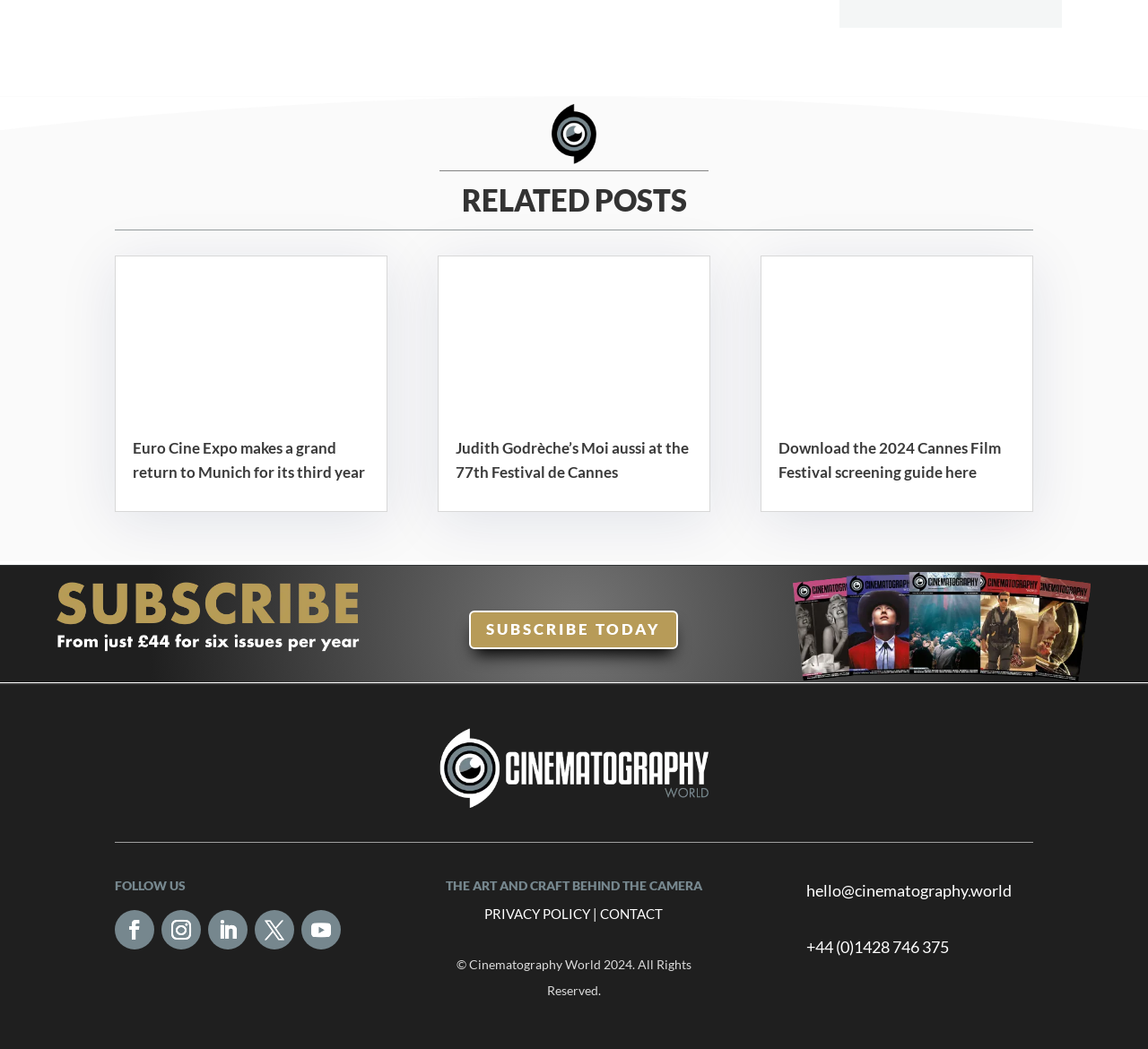What is the name of the magazine?
Based on the image, answer the question with as much detail as possible.

The name of the magazine can be determined by looking at the image element with the text 'cinematography world' at the top of the page, which is likely the logo of the magazine.